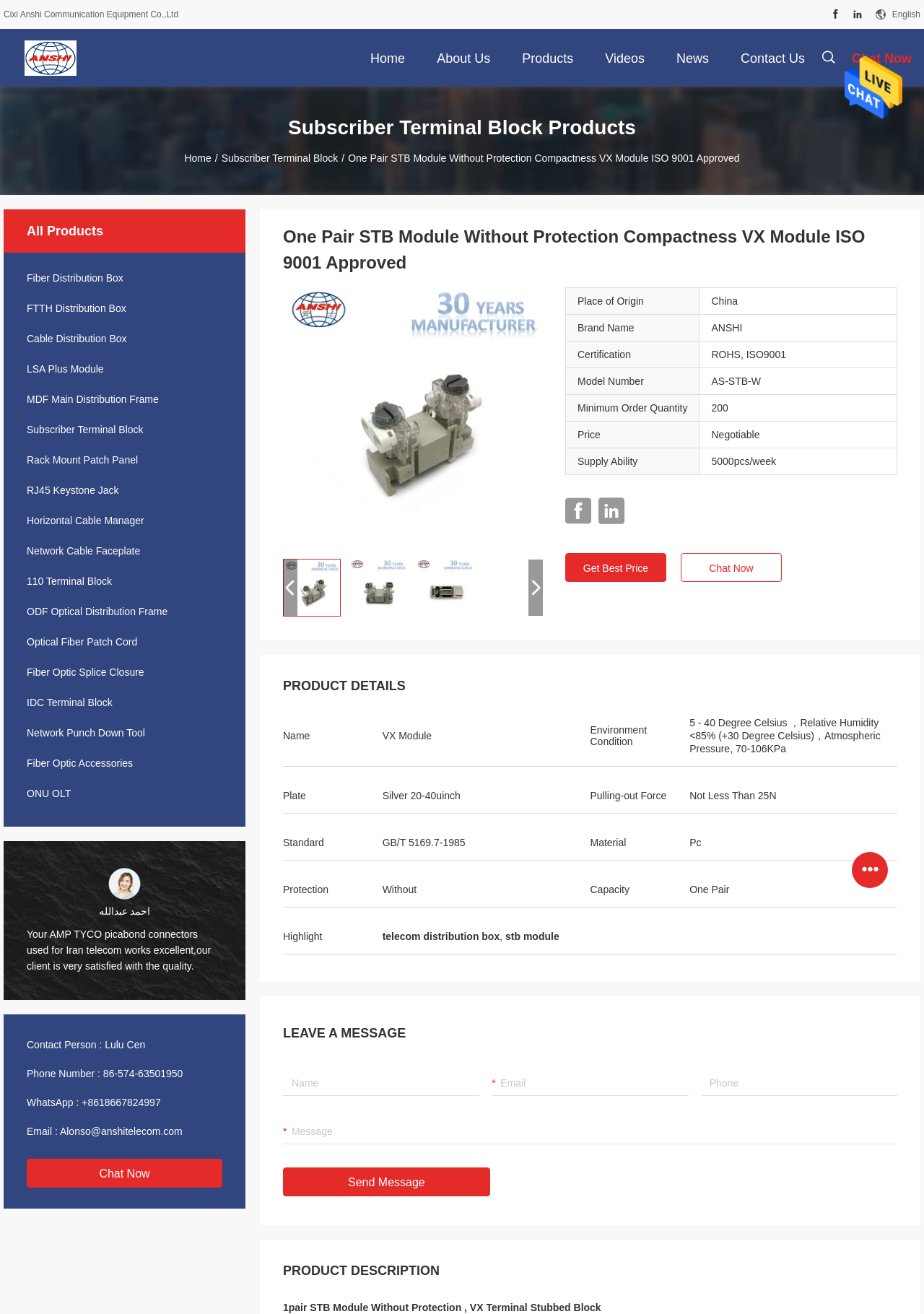Please determine the bounding box coordinates of the element to click in order to execute the following instruction: "Click the 'Send Message' button". The coordinates should be four float numbers between 0 and 1, specified as [left, top, right, bottom].

[0.914, 0.089, 0.977, 0.097]